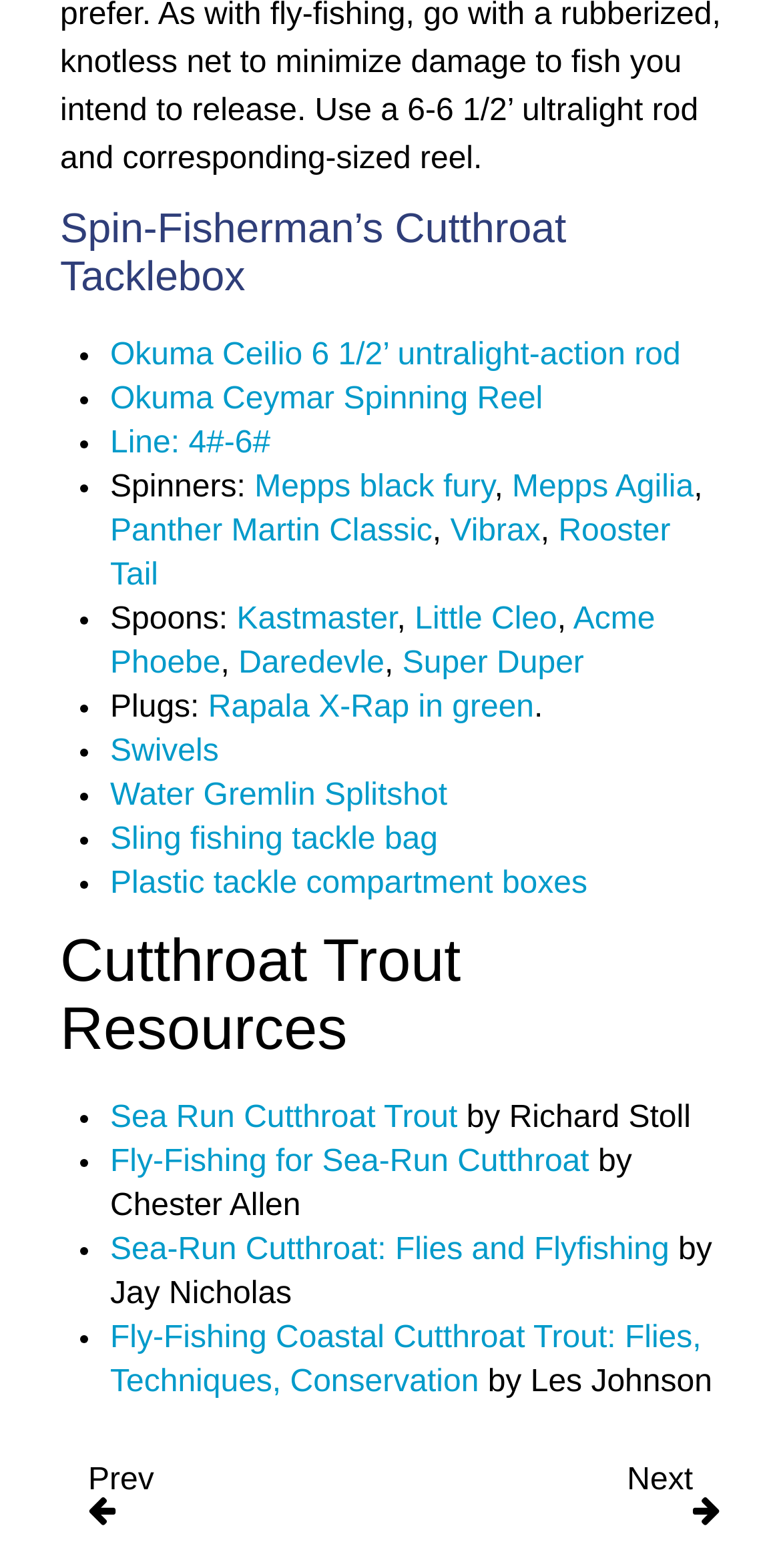Identify the bounding box coordinates for the UI element described as follows: Line: 4#-6#. Use the format (top-left x, top-left y, bottom-right x, bottom-right y) and ensure all values are floating point numbers between 0 and 1.

[0.141, 0.272, 0.346, 0.293]